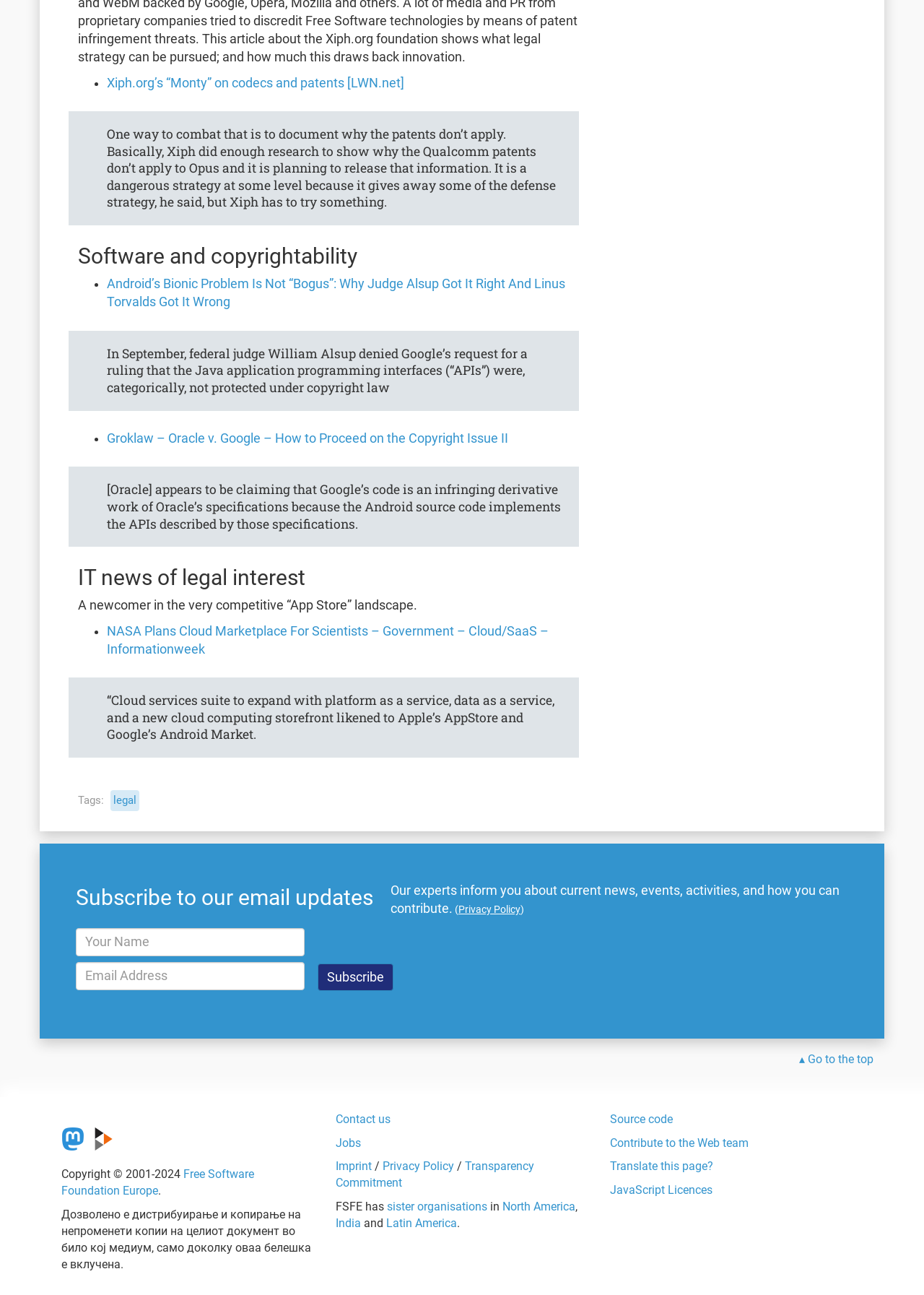What is the topic of the first heading?
Look at the image and answer the question with a single word or phrase.

Software and copyrightability